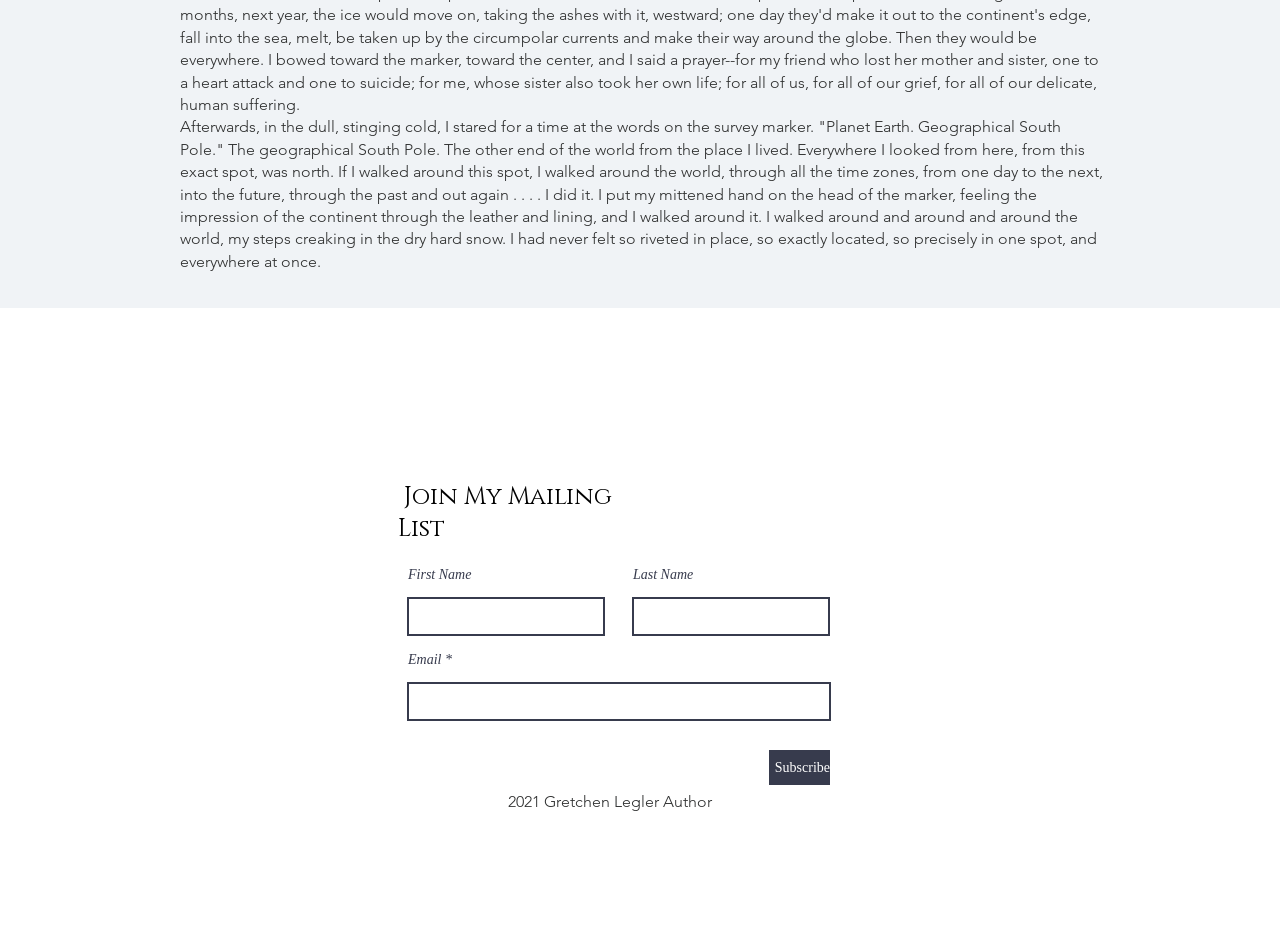What is the geographical location described in the text?
Please provide a comprehensive answer based on the information in the image.

The text describes the author's experience at the South Pole, mentioning the survey marker and the feeling of being exactly located and everywhere at once.